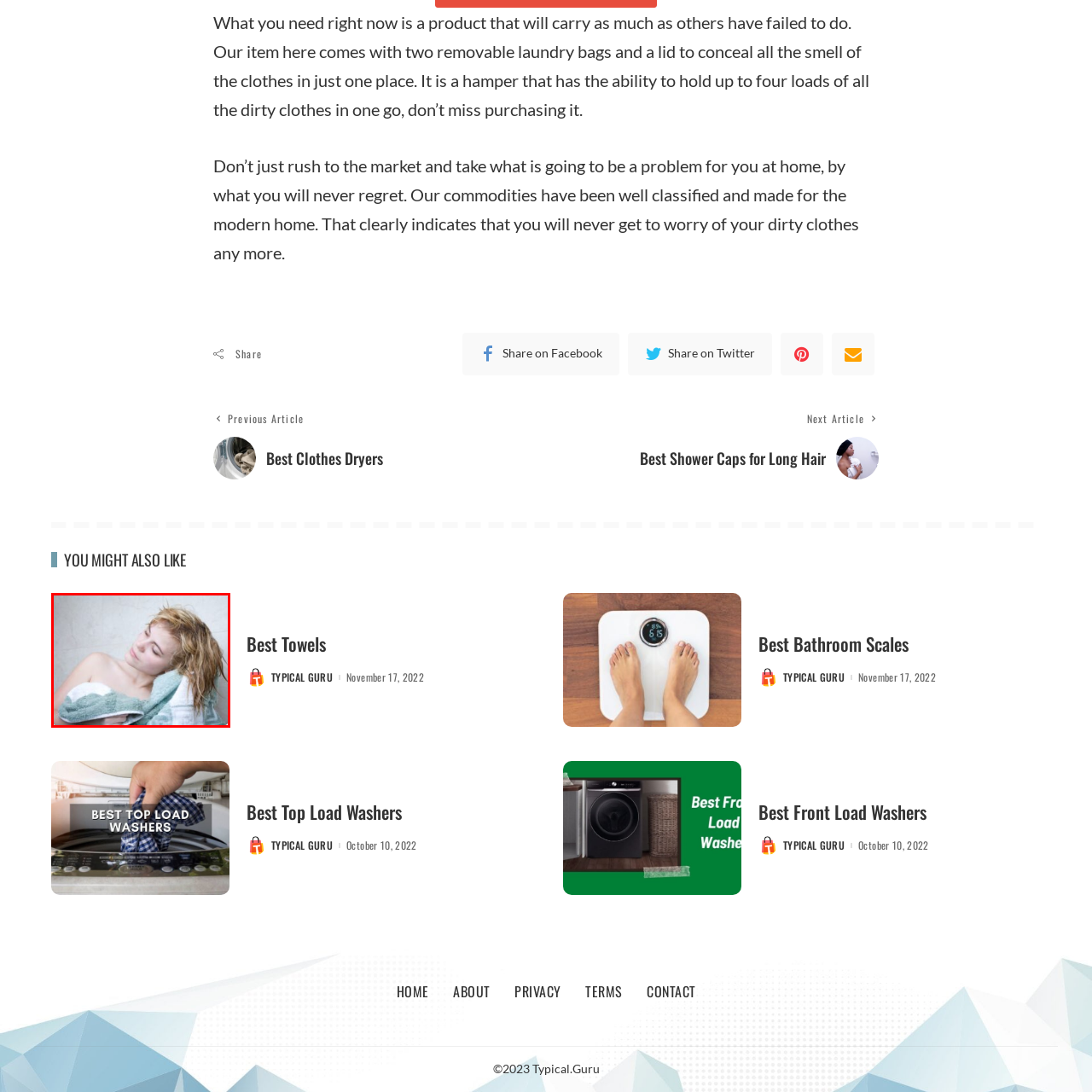What is the atmosphere of the scene? Please look at the image within the red bounding box and provide a one-word or short-phrase answer based on what you see.

Peaceful